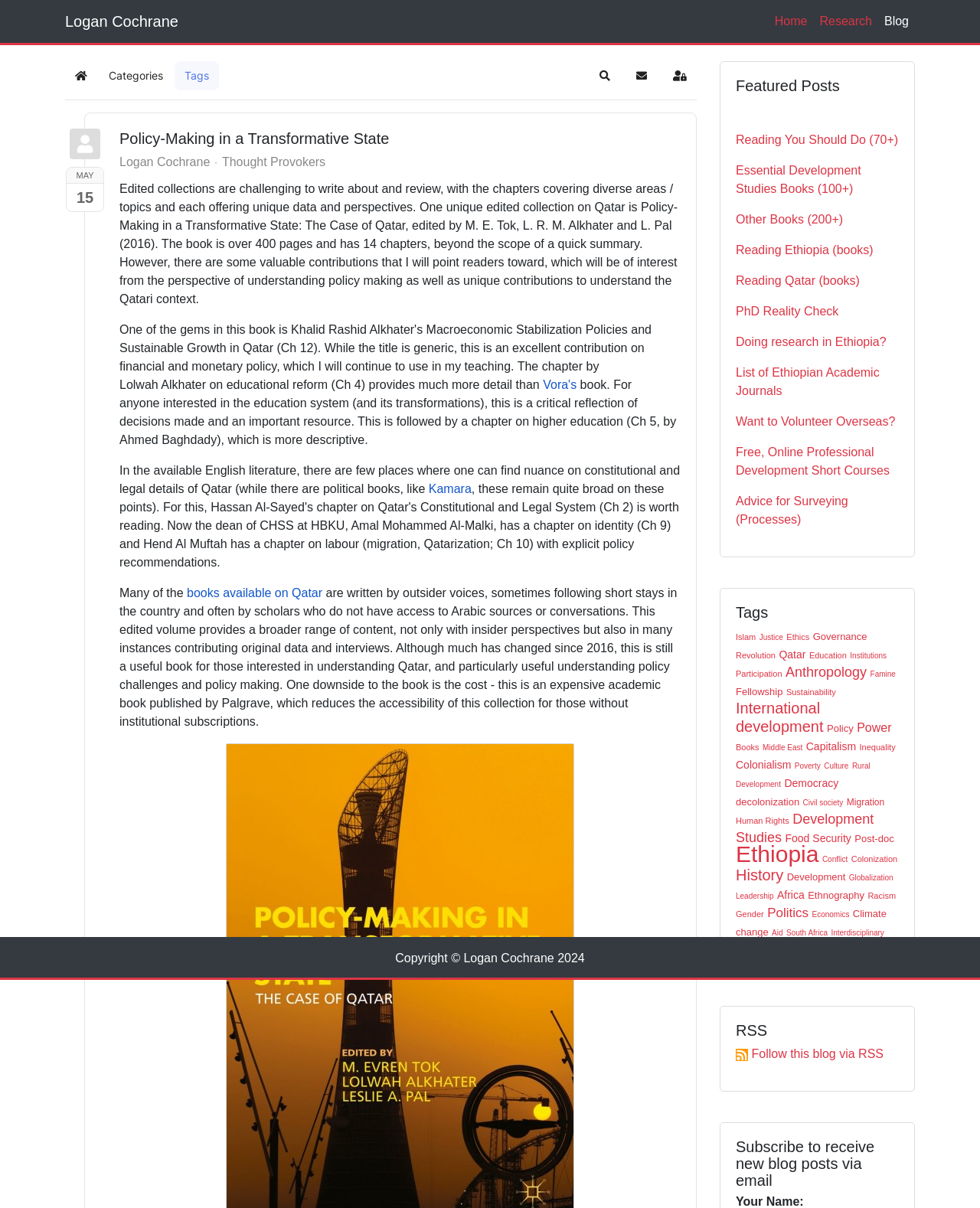Locate the bounding box coordinates of the element that needs to be clicked to carry out the instruction: "view Jana's email". The coordinates should be given as four float numbers ranging from 0 to 1, i.e., [left, top, right, bottom].

None